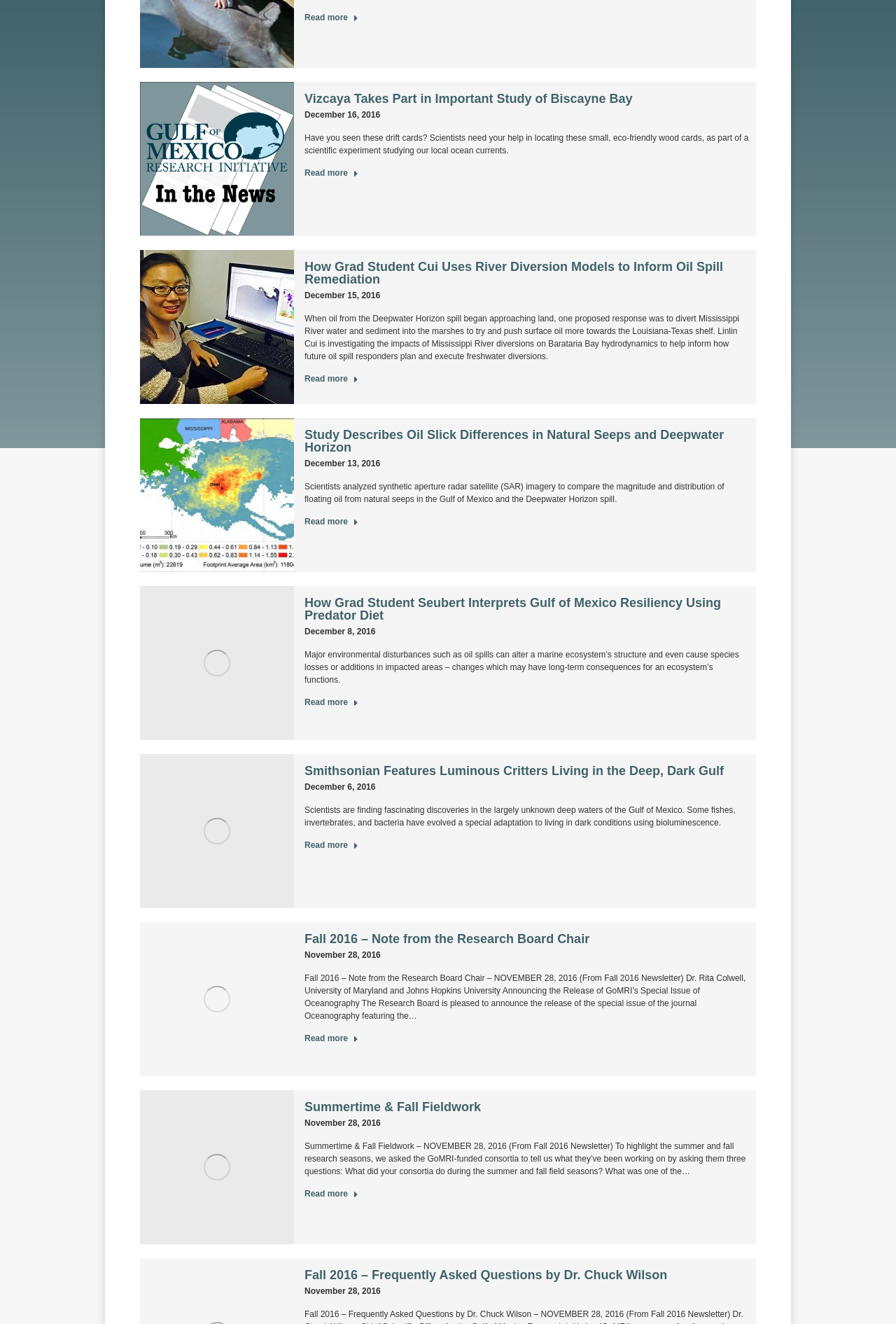Calculate the bounding box coordinates of the UI element given the description: "Summertime & Fall Fieldwork".

[0.34, 0.831, 0.537, 0.842]